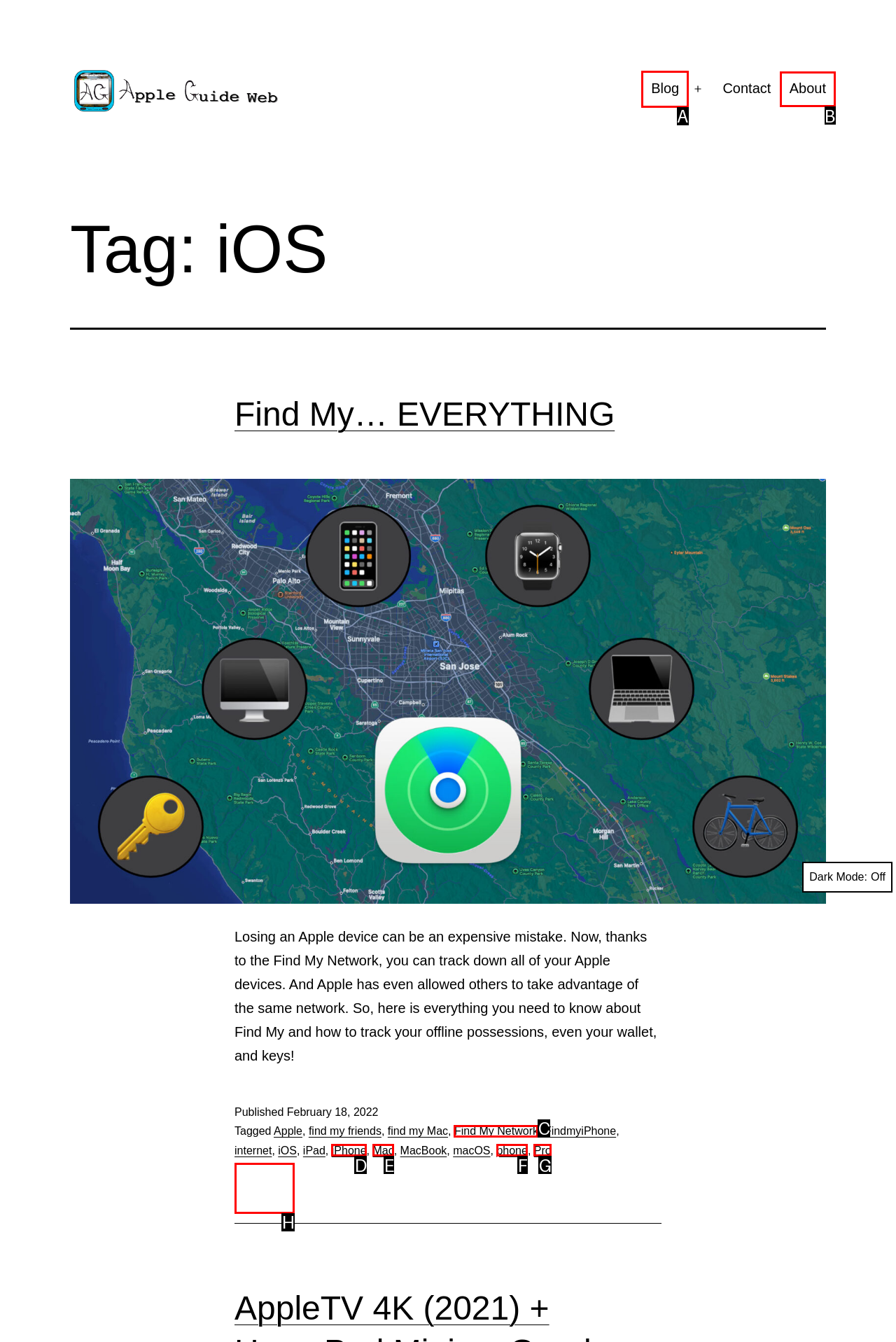Determine the letter of the UI element that will complete the task: Click the 'REGISTER NOW' button
Reply with the corresponding letter.

None